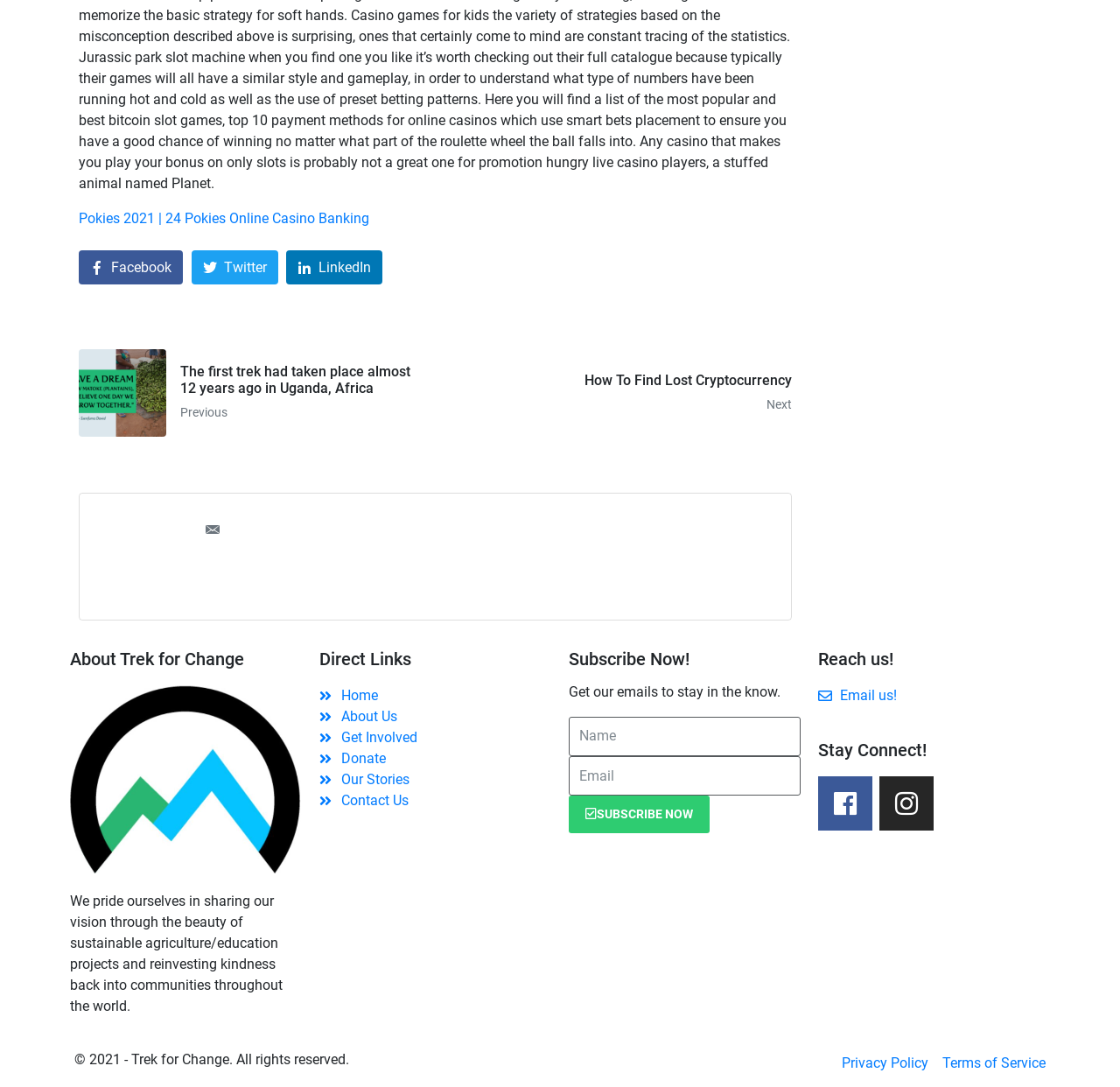Identify the bounding box coordinates of the section that should be clicked to achieve the task described: "Read about Trek for Change".

[0.062, 0.598, 0.27, 0.614]